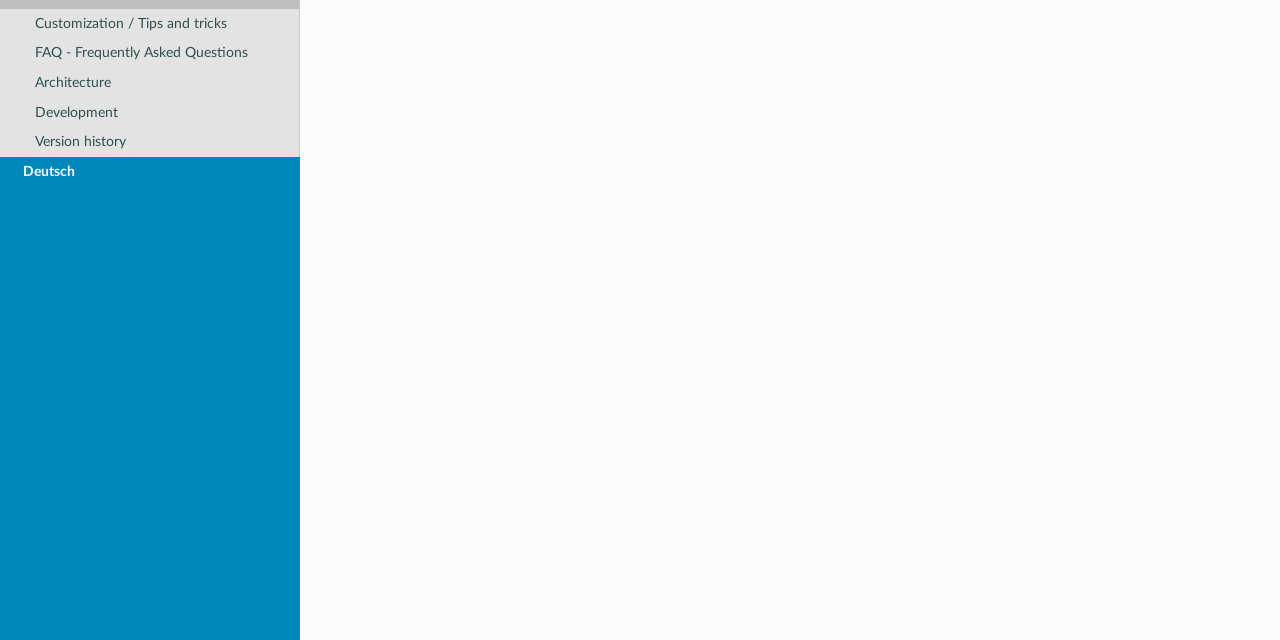Identify the bounding box for the UI element specified in this description: "Customization / Tips and tricks". The coordinates must be four float numbers between 0 and 1, formatted as [left, top, right, bottom].

[0.0, 0.014, 0.234, 0.06]